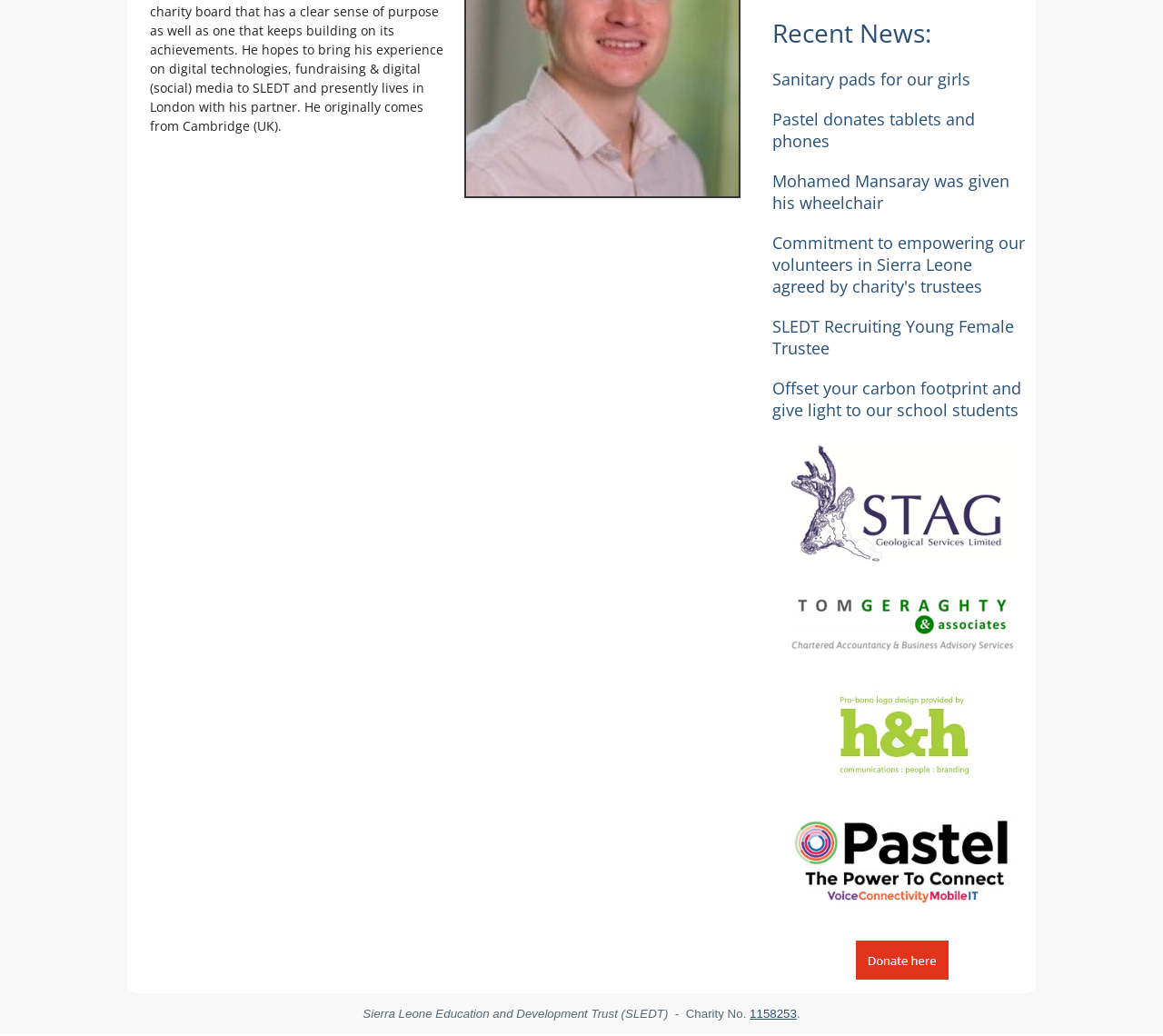Locate the bounding box coordinates of the UI element described by: "1158253". The bounding box coordinates should consist of four float numbers between 0 and 1, i.e., [left, top, right, bottom].

[0.645, 0.972, 0.685, 0.985]